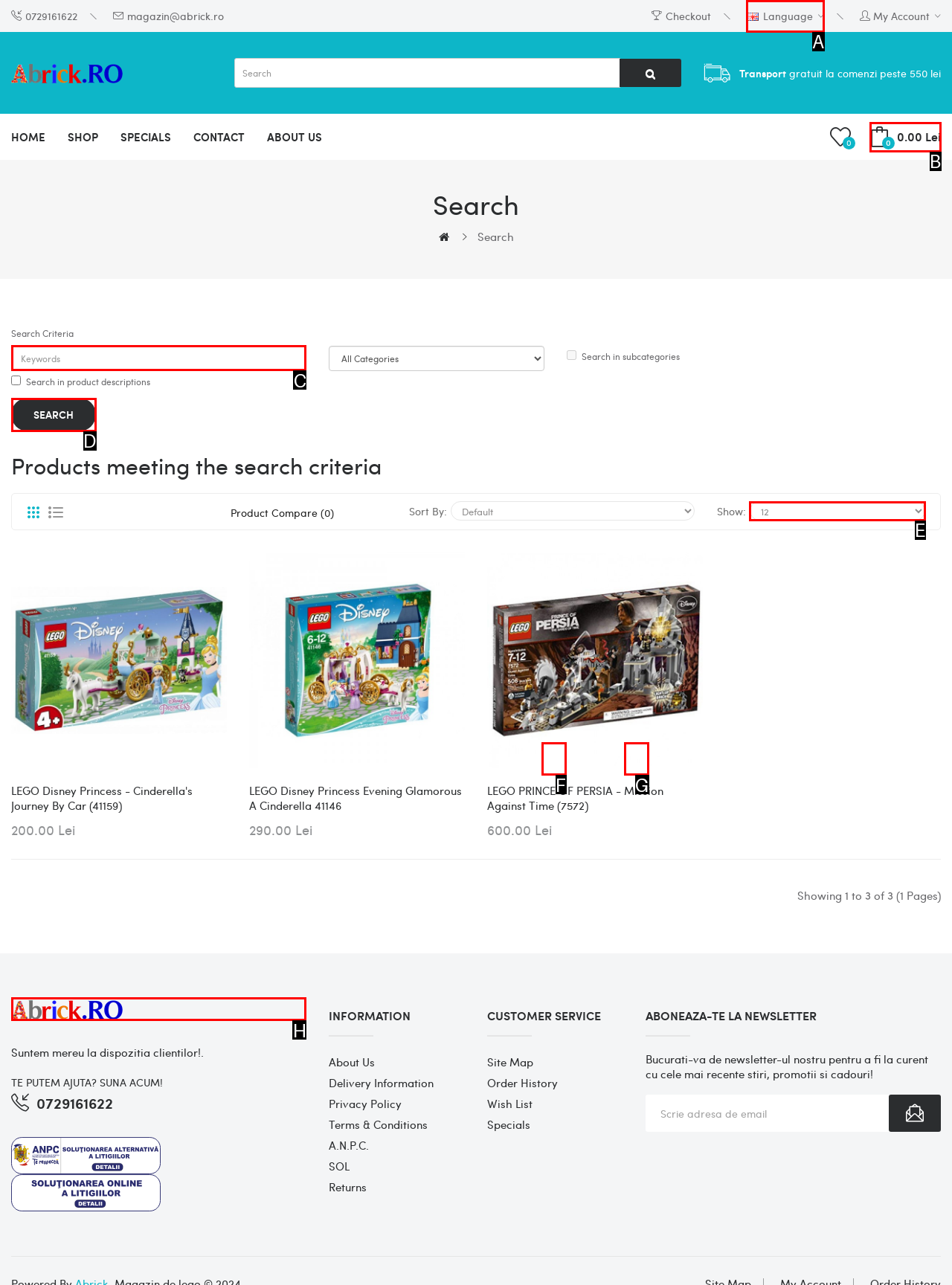Based on the task: Click on the 'Previous' link, which UI element should be clicked? Answer with the letter that corresponds to the correct option from the choices given.

None